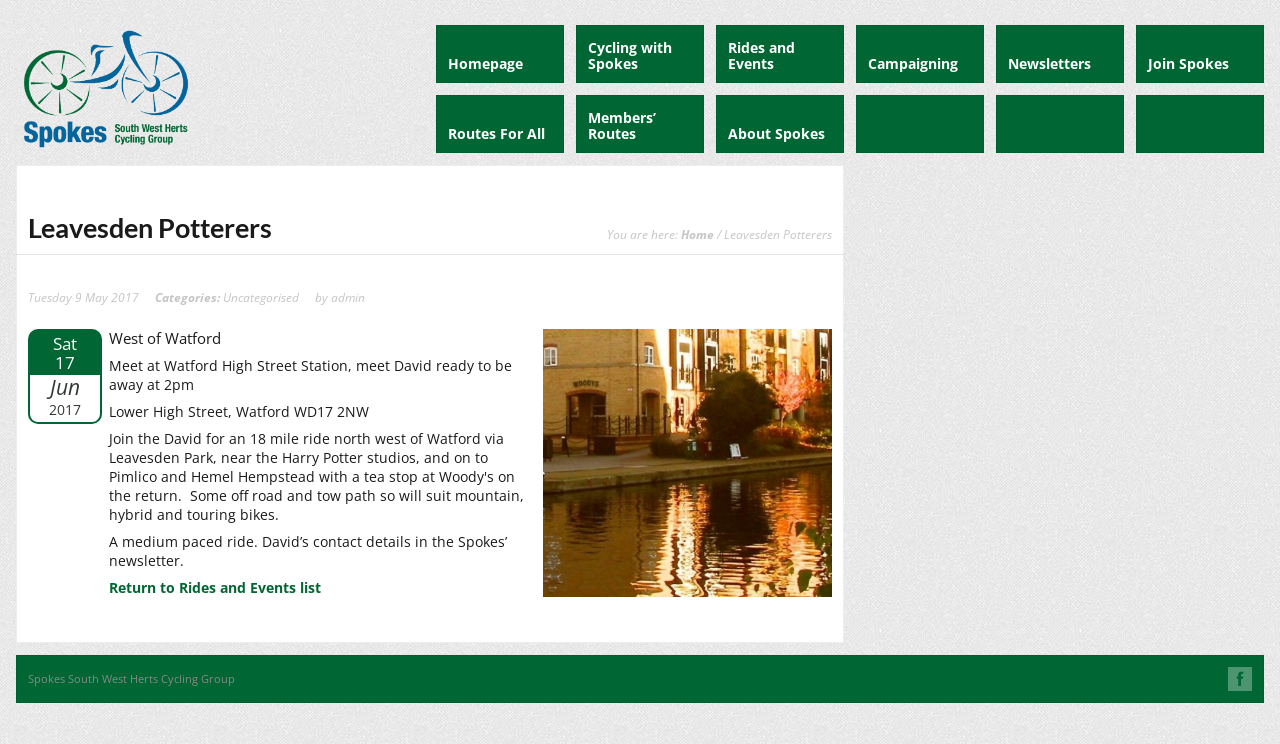Determine the bounding box coordinates of the clickable area required to perform the following instruction: "Click the 'Return to Rides and Events list' link". The coordinates should be represented as four float numbers between 0 and 1: [left, top, right, bottom].

[0.085, 0.777, 0.251, 0.803]